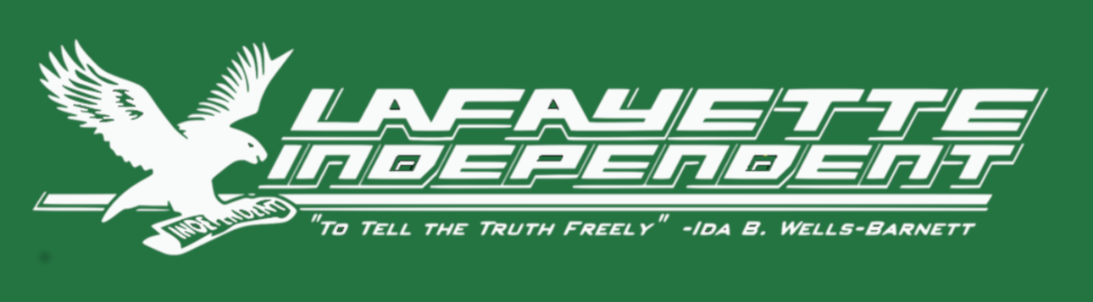Explain in detail what you see in the image.

The image displays the logo of "Lafayette Independent," featuring a stylized eagle alongside the publication's name in bold, dynamic typography. The logo is set against a vibrant green background, which enhances its visibility and impact. Below the main title, there is a quote attributed to Ida B. Wells-Barnett: "To Tell the Truth Freely," reflecting the publication's commitment to honest journalism and advocacy. This emblematic design encapsulates the spirit and mission of the outlet, emphasizing its independence and dedication to informing the community.